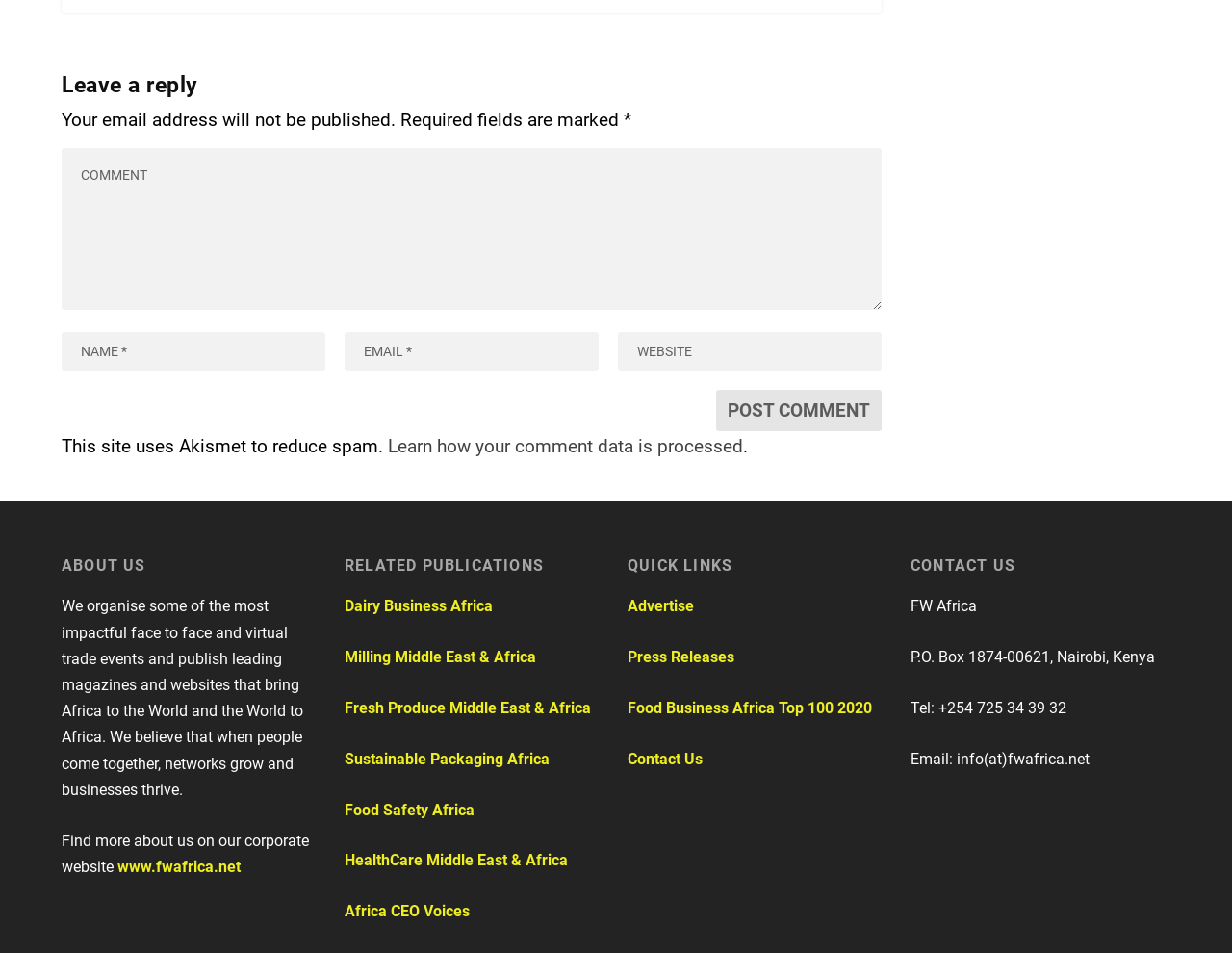Give a one-word or one-phrase response to the question: 
What are the related publications?

Dairy Business Africa, etc.